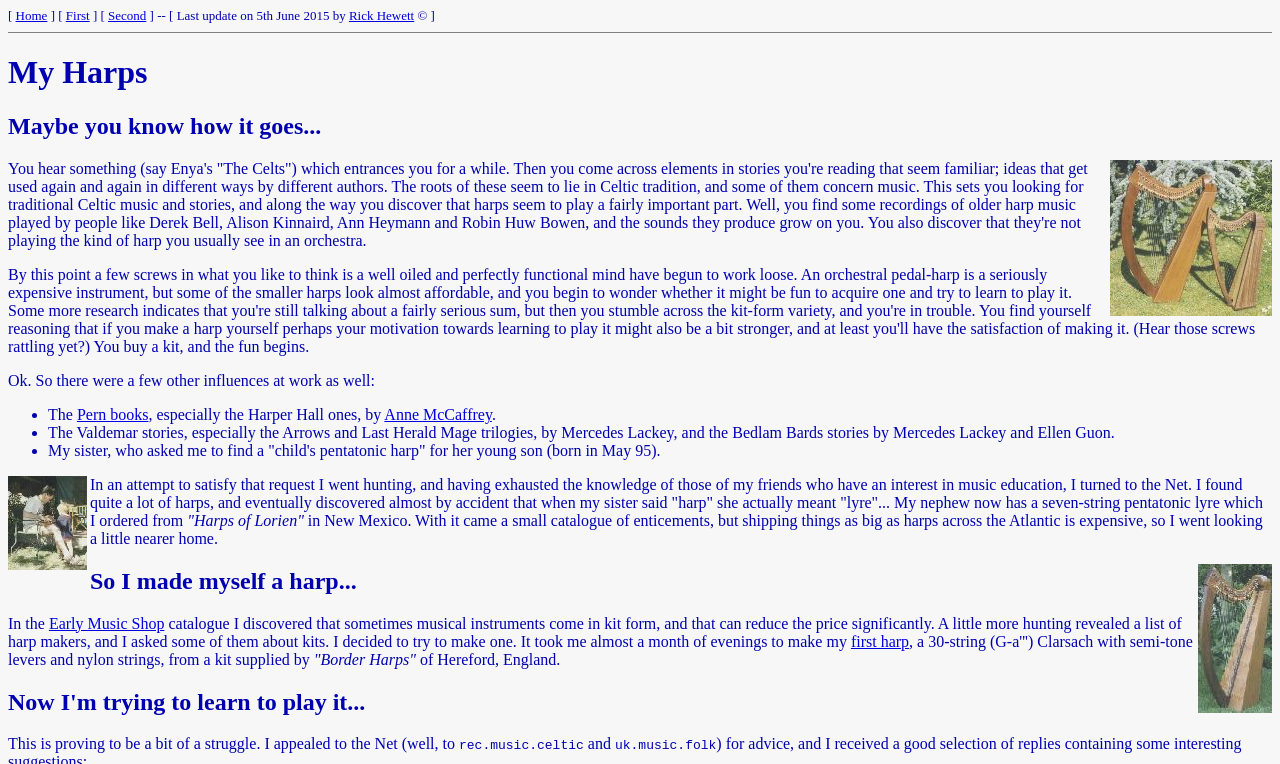Pinpoint the bounding box coordinates of the area that should be clicked to complete the following instruction: "Click on the 'Home' link". The coordinates must be given as four float numbers between 0 and 1, i.e., [left, top, right, bottom].

[0.012, 0.01, 0.037, 0.03]